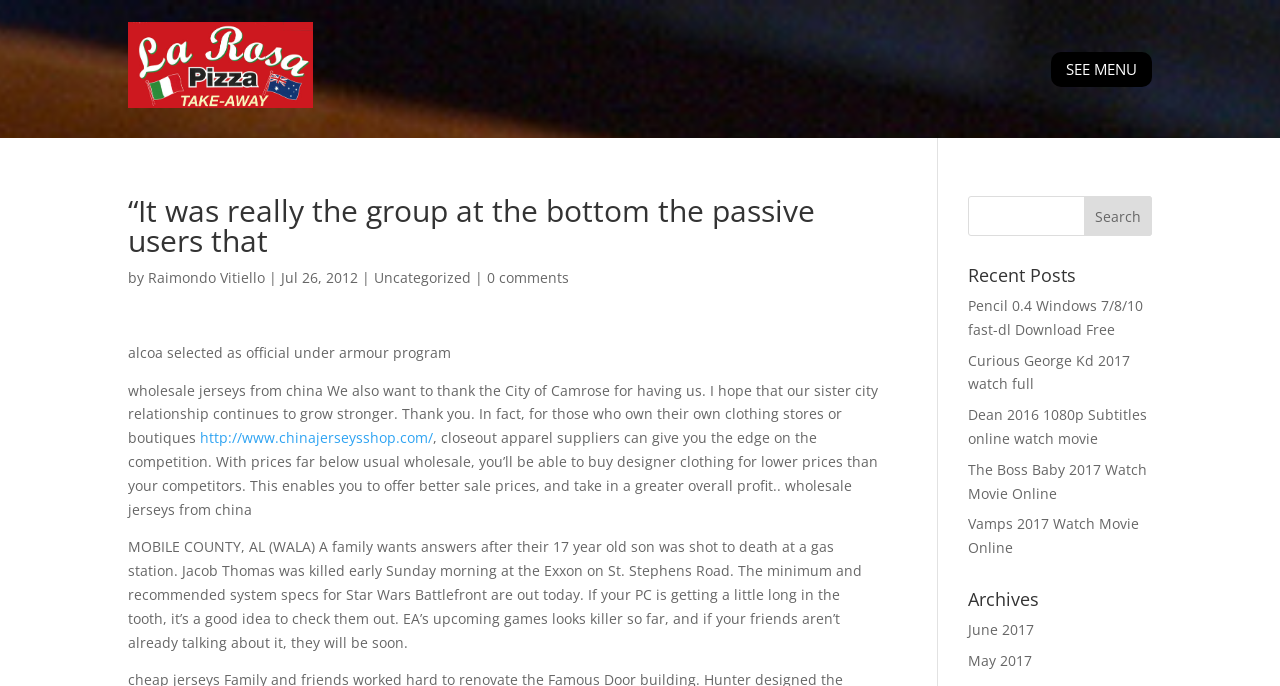Identify the bounding box for the described UI element: "http://www.chinajerseysshop.com/".

[0.156, 0.624, 0.338, 0.652]